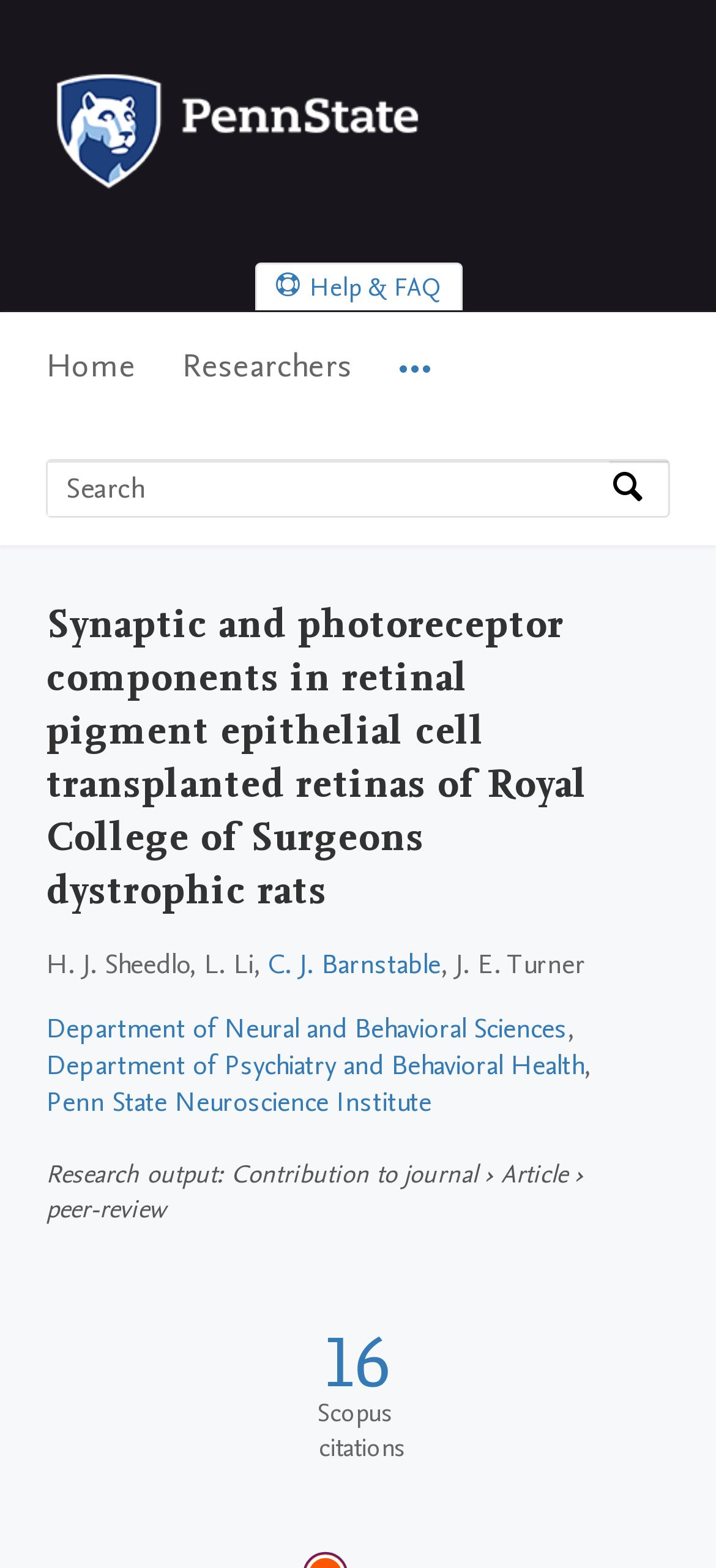Given the element description: "C. J. Barnstable", predict the bounding box coordinates of the UI element it refers to, using four float numbers between 0 and 1, i.e., [left, top, right, bottom].

[0.374, 0.603, 0.615, 0.626]